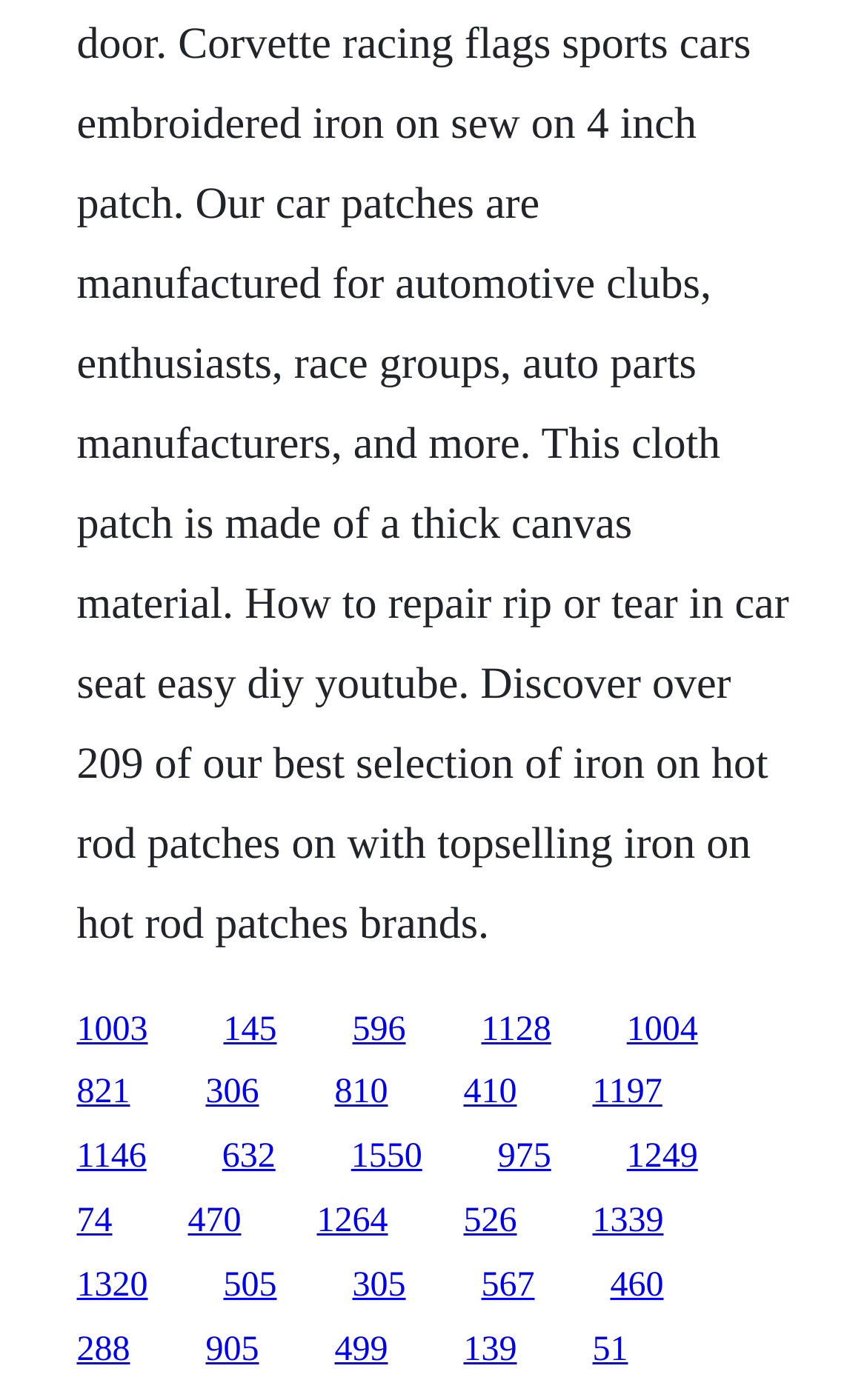Find the bounding box coordinates of the element I should click to carry out the following instruction: "View the previous post about Jeff Ashton's Redhead Threesome Partner".

None